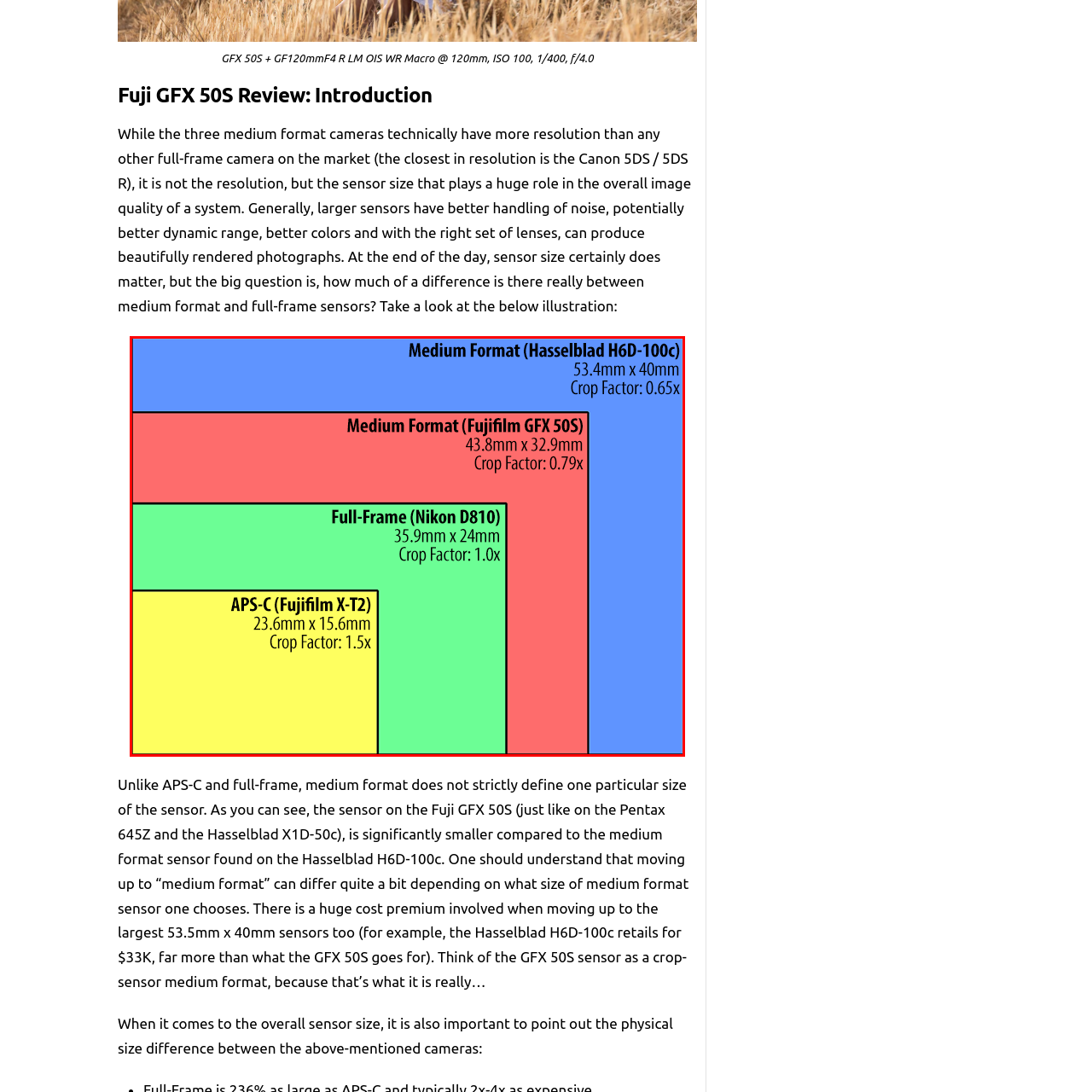What is the purpose of the visual representation?
Review the content shown inside the red bounding box in the image and offer a detailed answer to the question, supported by the visual evidence.

The visual representation effectively communicates the varying degrees of sensor size in relation to image quality and photography equipment, which is a crucial aspect for photographers considering gear upgrades.